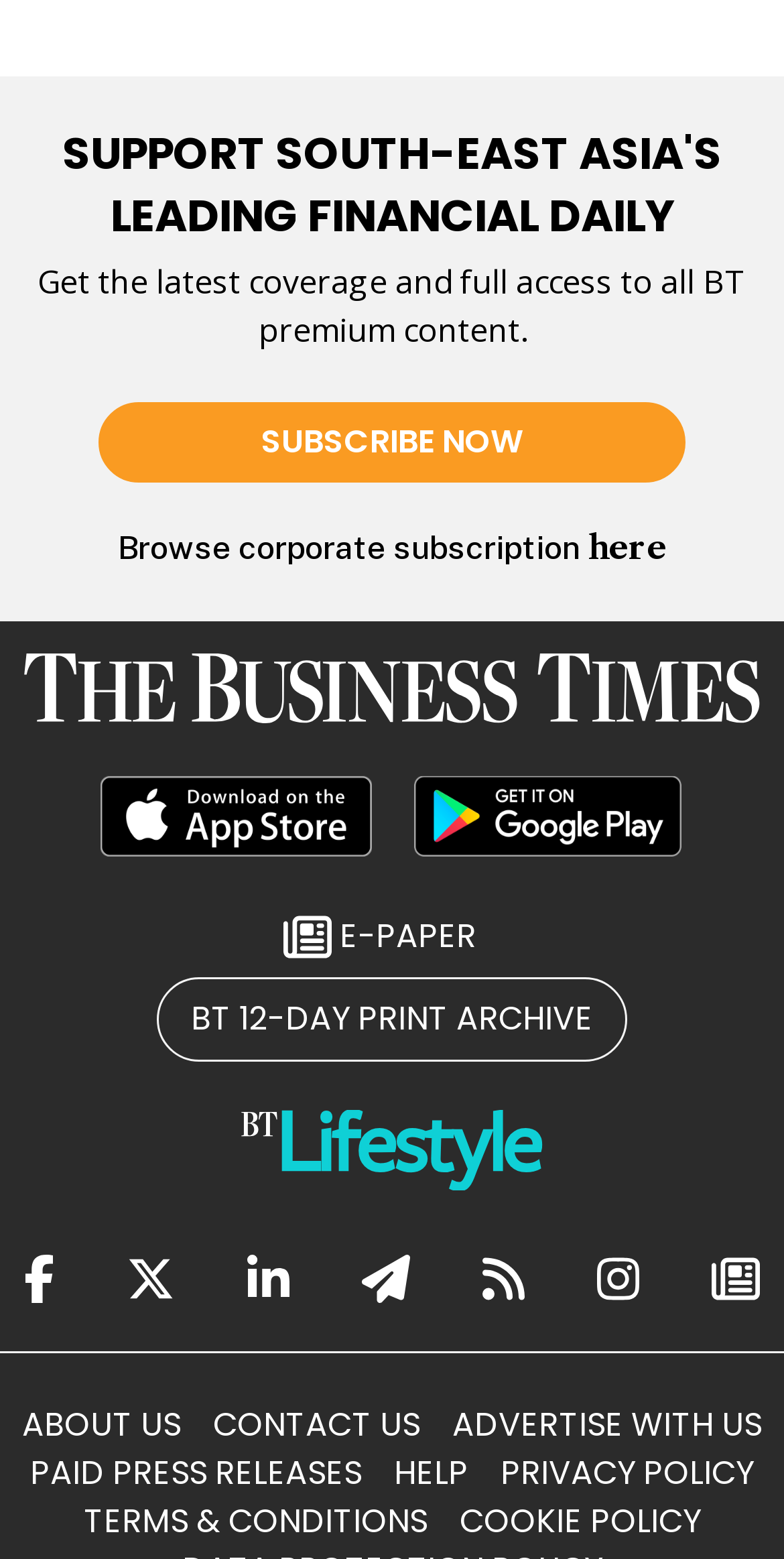Find and specify the bounding box coordinates that correspond to the clickable region for the instruction: "Read the e-paper".

[0.362, 0.586, 0.608, 0.617]